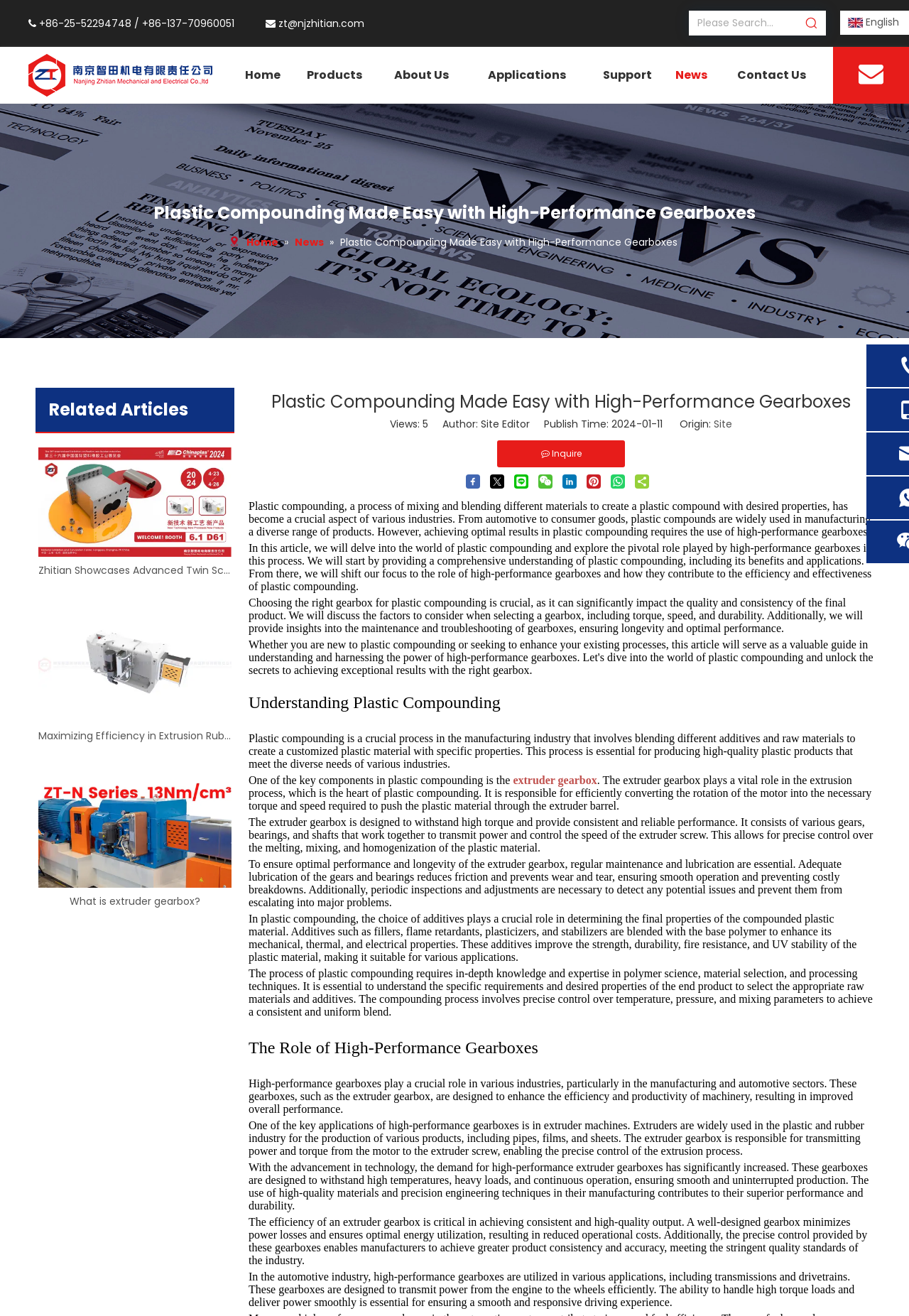Find the UI element described as: "extruder gearbox" and predict its bounding box coordinates. Ensure the coordinates are four float numbers between 0 and 1, [left, top, right, bottom].

[0.564, 0.588, 0.657, 0.597]